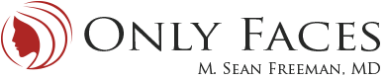Provide a comprehensive description of the image.

The image features the logo of "Only Faces," which emphasizes facial aesthetic procedures, indicating a specialization in cosmetic surgery for the face. The logo includes a stylized silhouette of a profile, likely symbolizing the clinic's focus on enhancing facial features. Accompanying the logo is the name "M. Sean Freeman, M.D.," suggesting the presence of a qualified medical professional leading the practice. This branding communicates professionalism and a personal touch, aimed at clients seeking expertise in facial cosmetic enhancements such as rhinoplasty and other related services. The design employs a clean and sophisticated aesthetic, appealing to individuals interested in refined facial procedures.